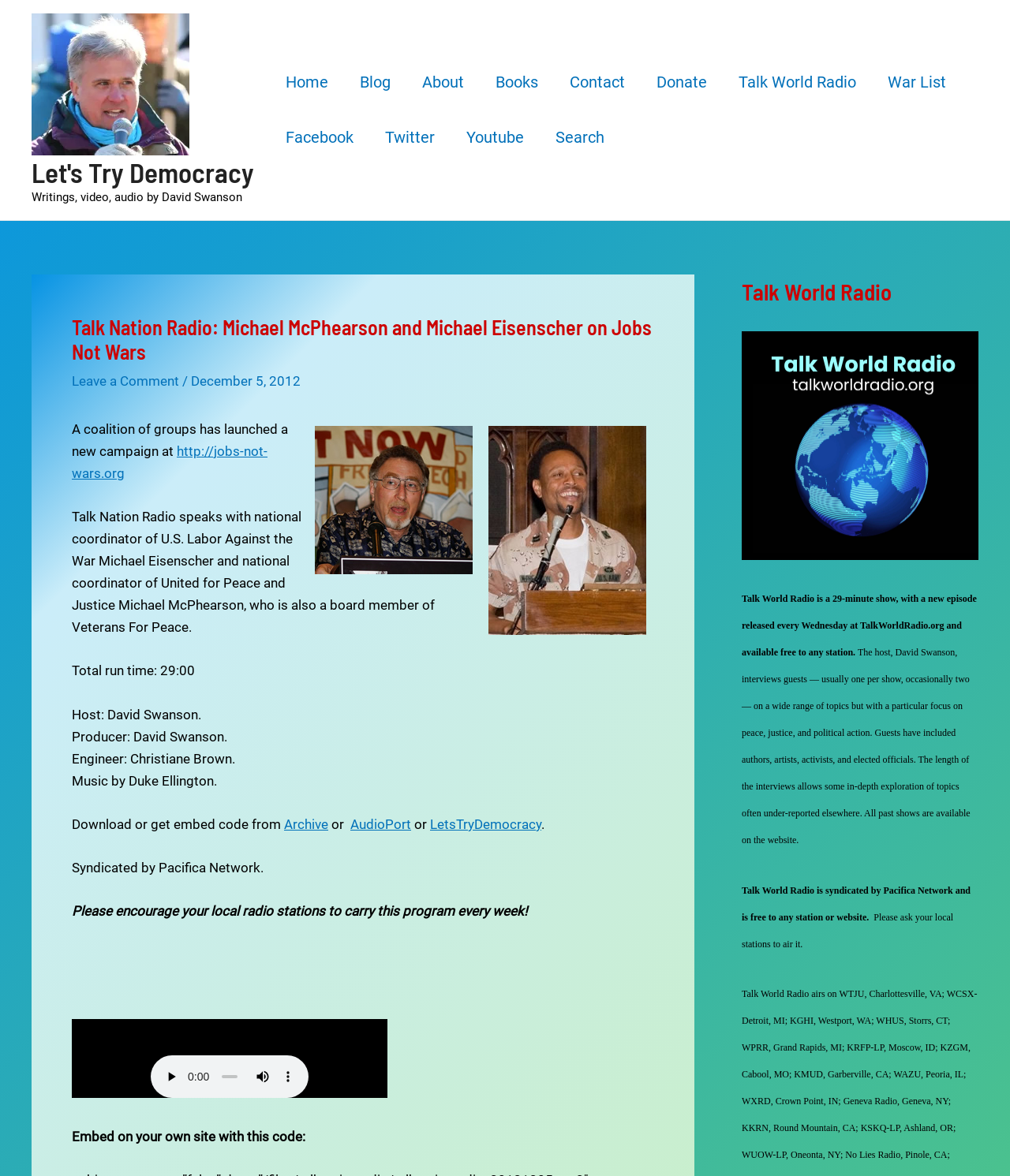Please reply to the following question using a single word or phrase: 
What is the name of the organization that syndicates the radio show?

Pacifica Network